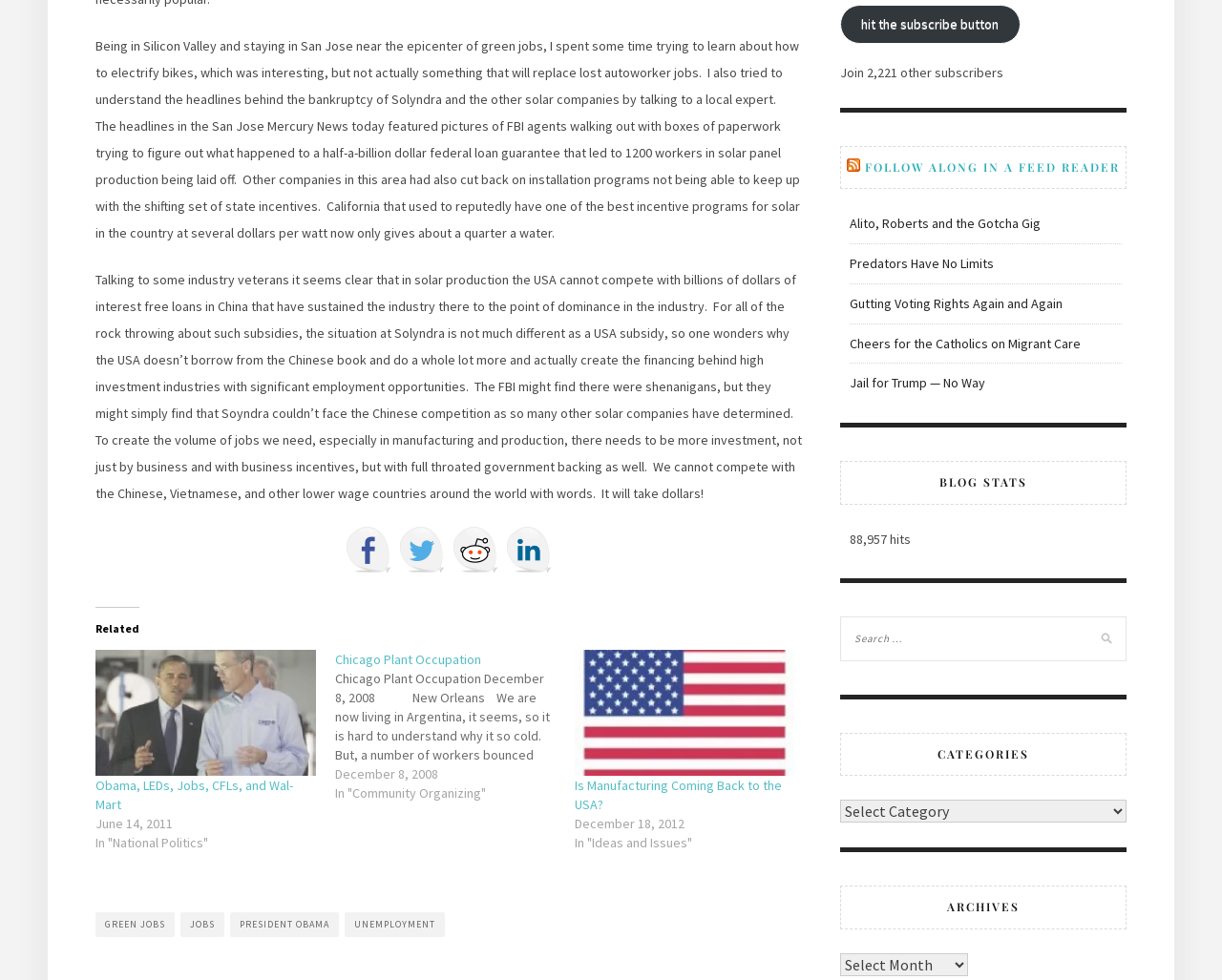Given the element description hit the subscribe button, predict the bounding box coordinates for the UI element in the webpage screenshot. The format should be (top-left x, top-left y, bottom-right x, bottom-right y), and the values should be between 0 and 1.

[0.688, 0.005, 0.835, 0.044]